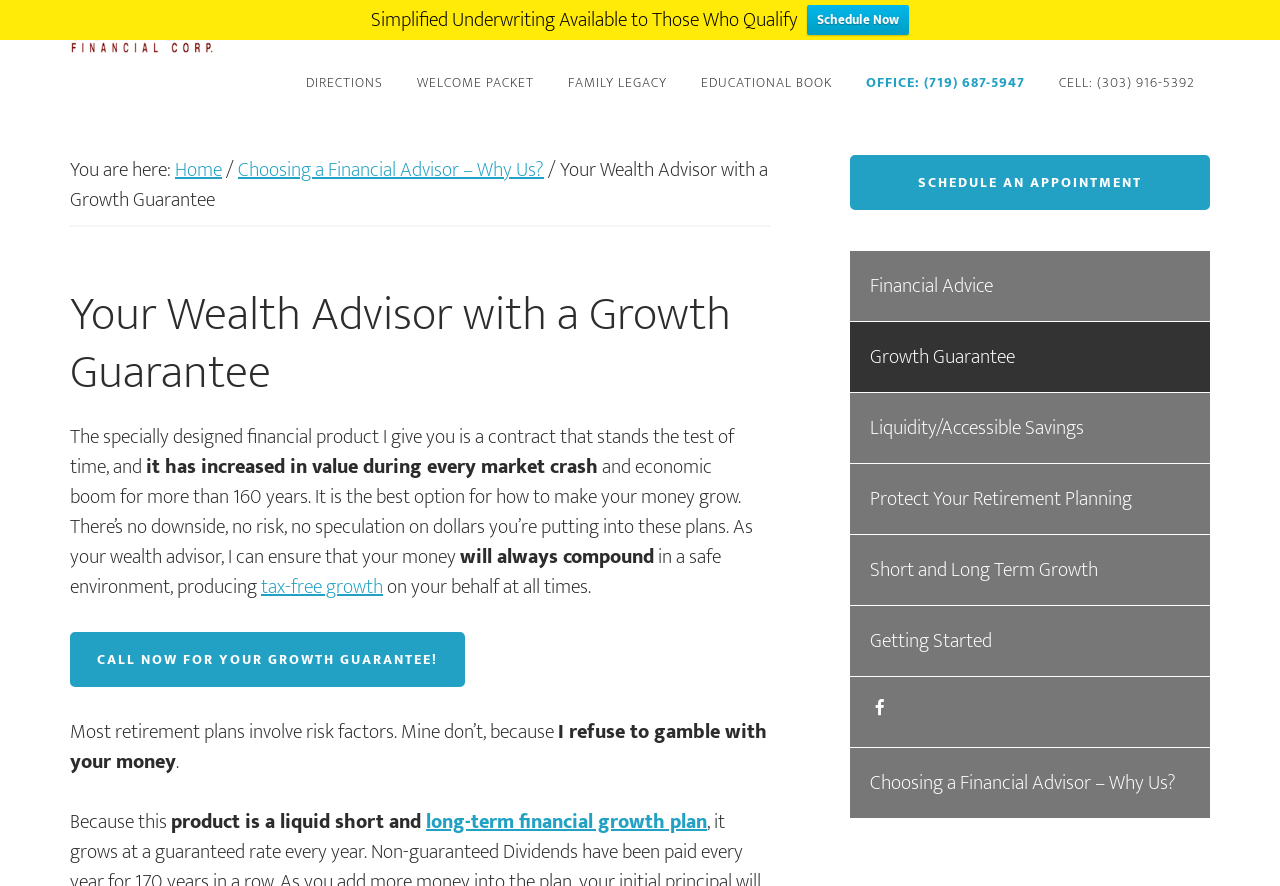Pinpoint the bounding box coordinates of the element that must be clicked to accomplish the following instruction: "Schedule an appointment". The coordinates should be in the format of four float numbers between 0 and 1, i.e., [left, top, right, bottom].

[0.664, 0.175, 0.945, 0.237]